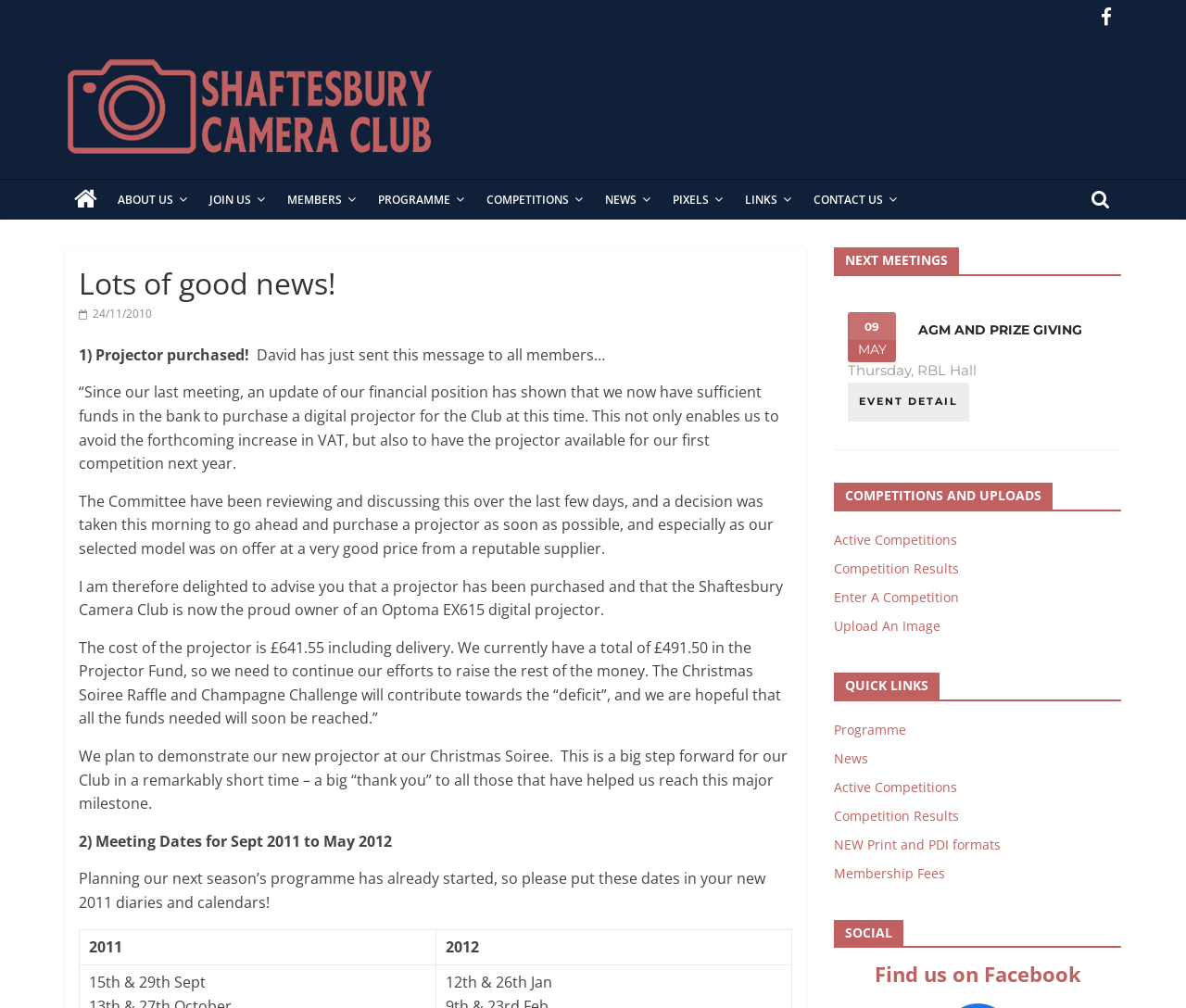How many links are there in the main navigation menu?
Based on the visual content, answer with a single word or a brief phrase.

9